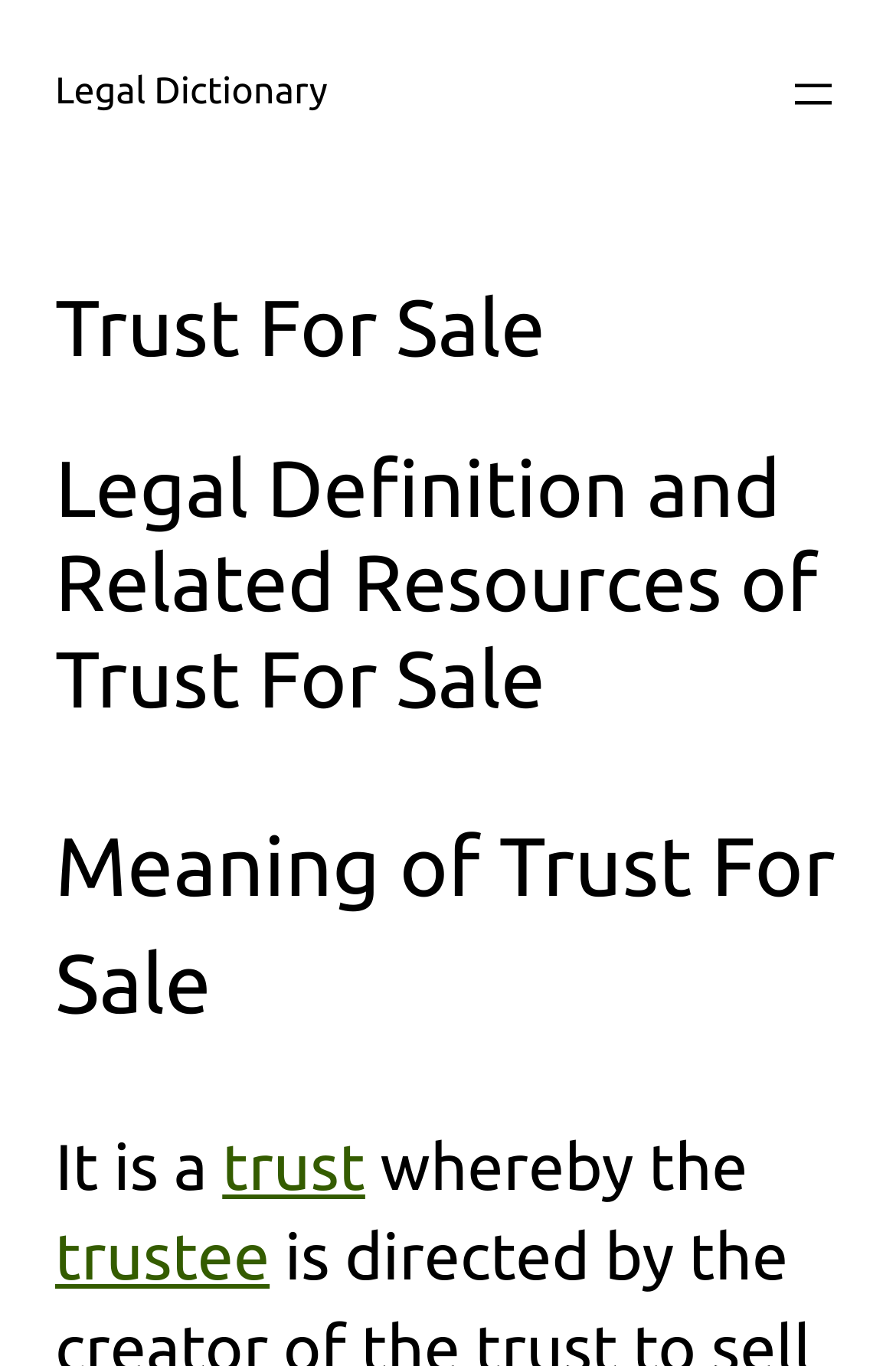Provide the bounding box for the UI element matching this description: "ADDS DONNA".

None